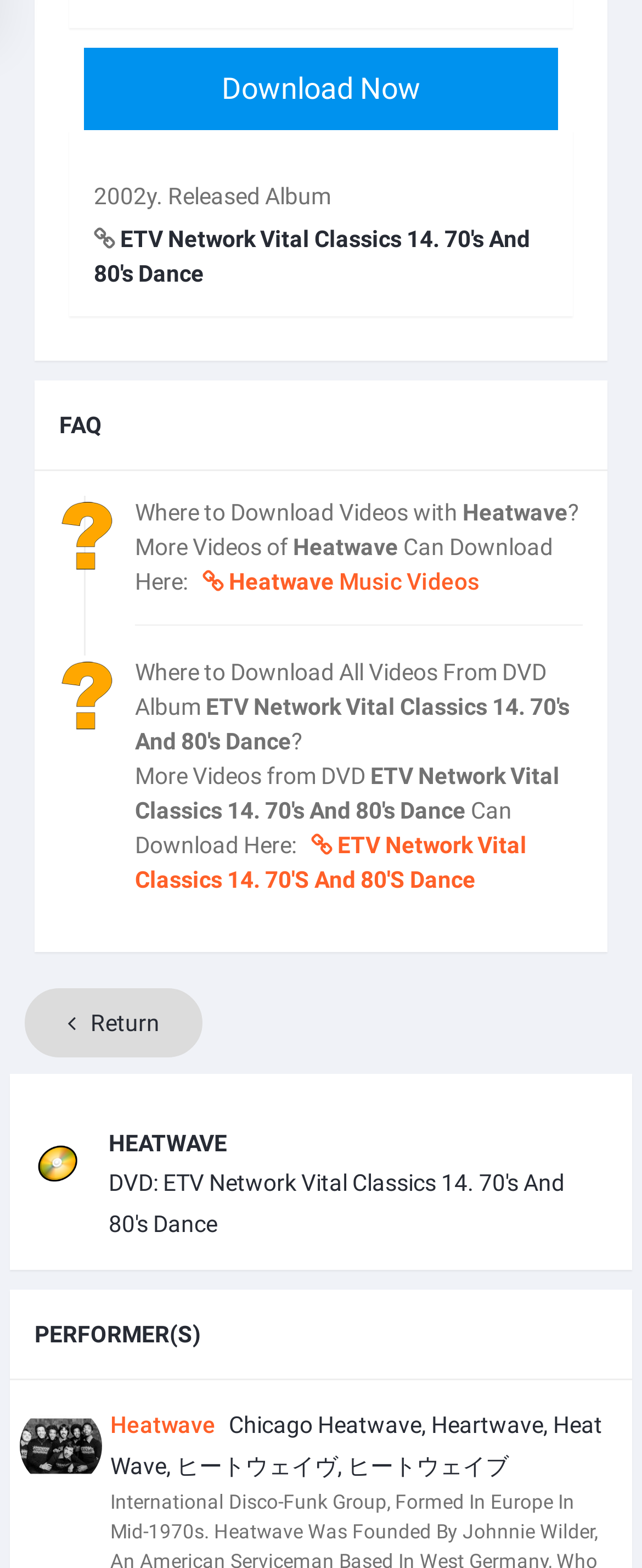How many links are there on the webpage? Based on the image, give a response in one word or a short phrase.

7